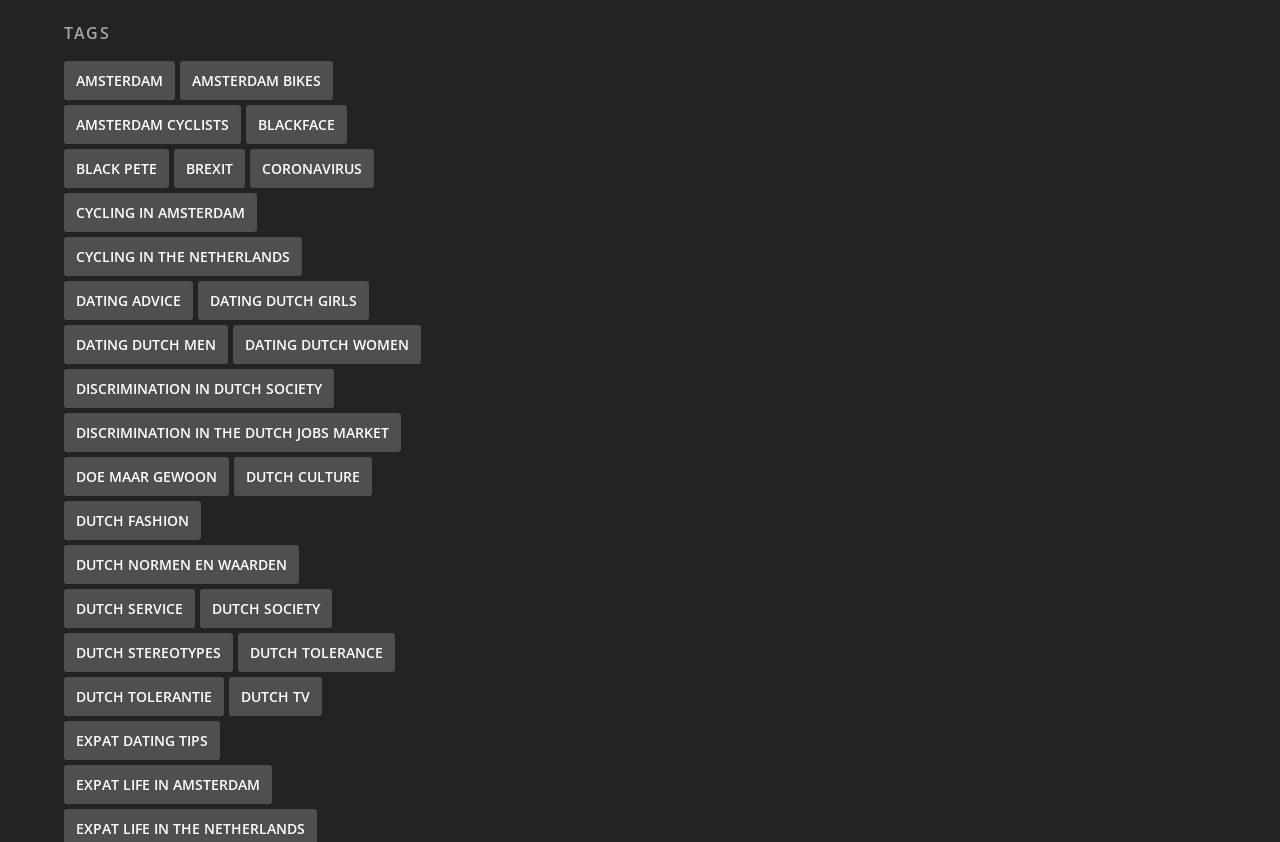Can you identify the bounding box coordinates of the clickable region needed to carry out this instruction: 'Click on 'amsterdam (6 items)''? The coordinates should be four float numbers within the range of 0 to 1, stated as [left, top, right, bottom].

[0.05, 0.086, 0.137, 0.132]